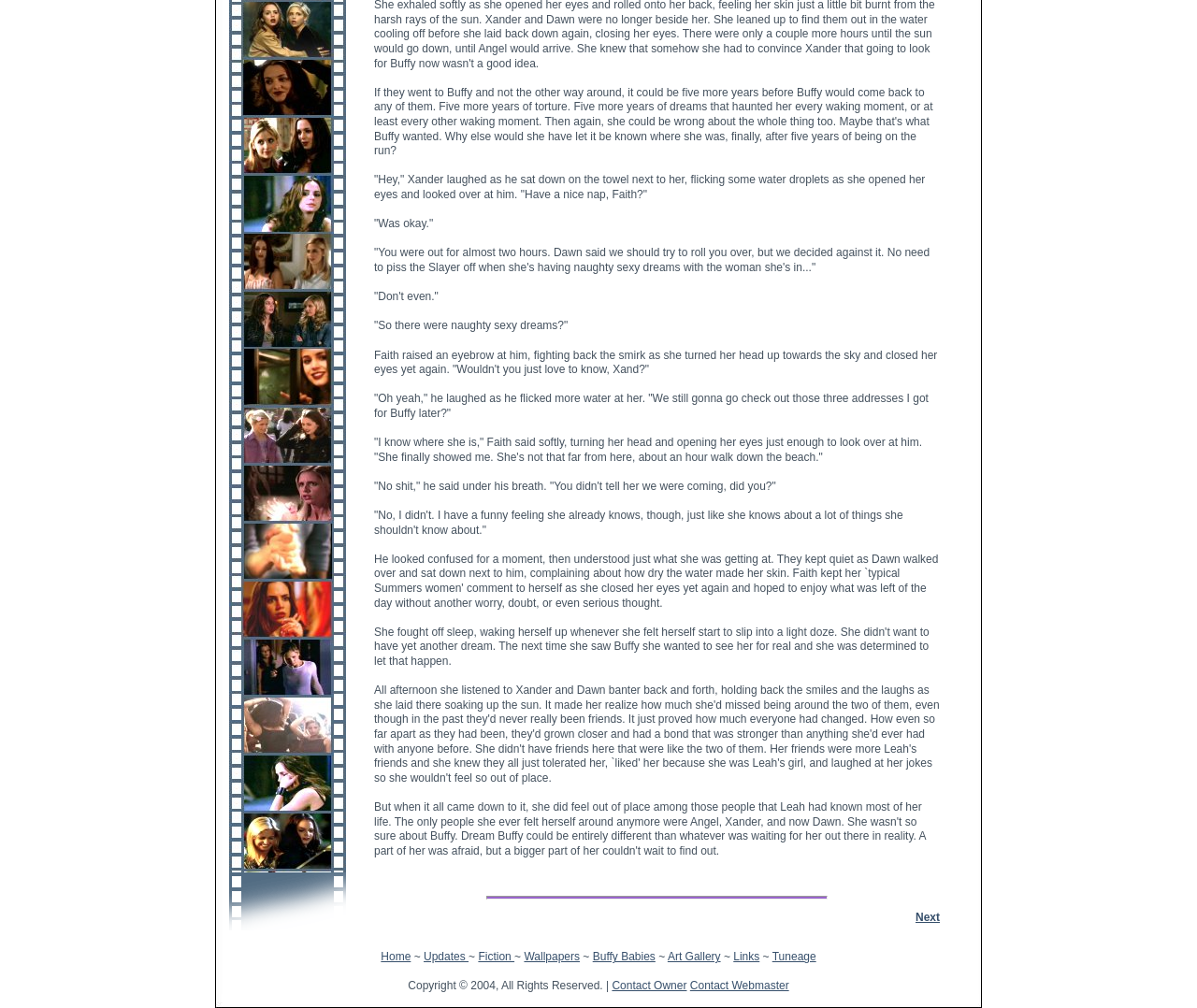Extract the bounding box coordinates for the HTML element that matches this description: "Tuneage". The coordinates should be four float numbers between 0 and 1, i.e., [left, top, right, bottom].

[0.645, 0.943, 0.682, 0.956]